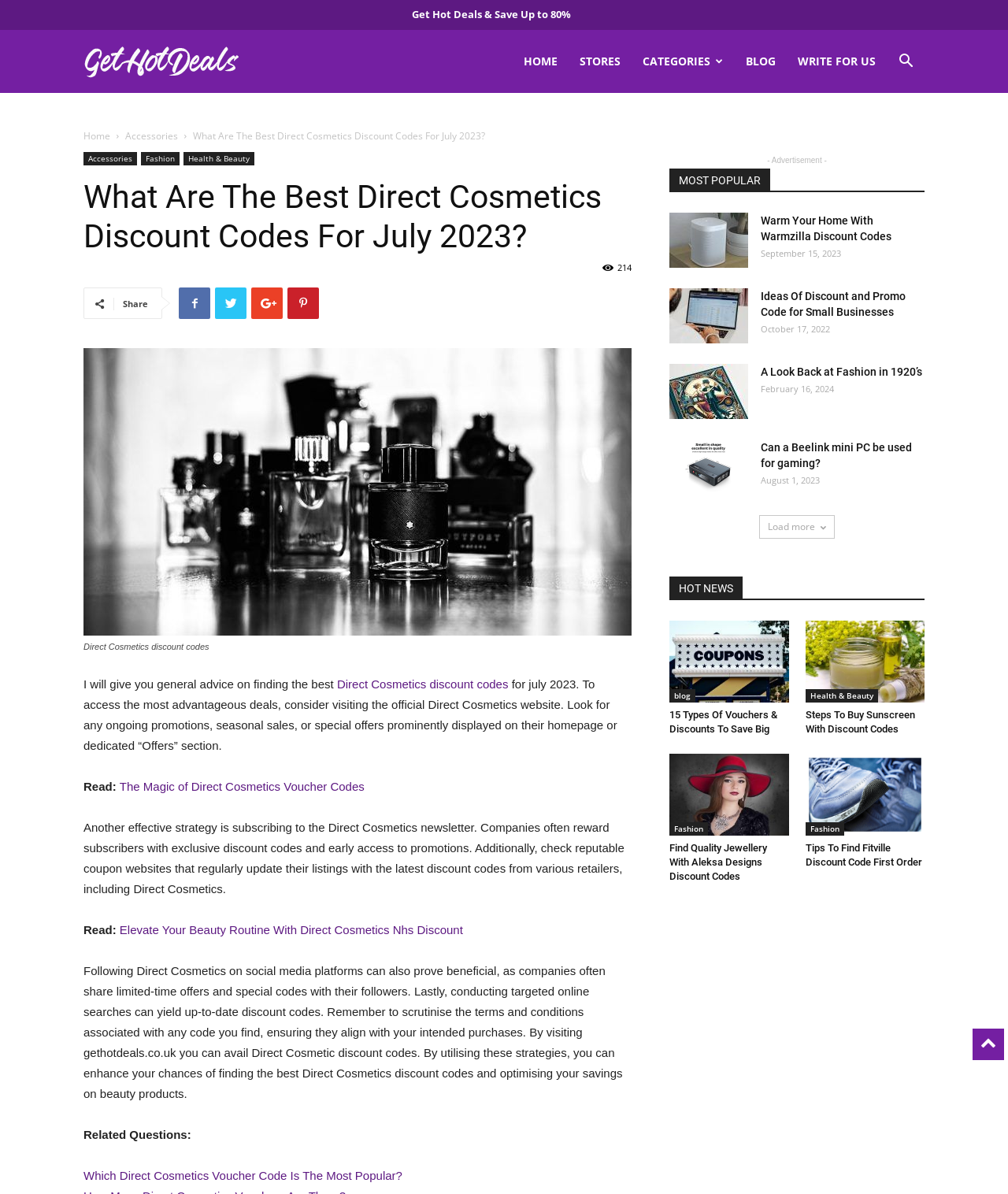Please mark the bounding box coordinates of the area that should be clicked to carry out the instruction: "Read 'The Magic of Direct Cosmetics Voucher Codes'".

[0.119, 0.653, 0.362, 0.664]